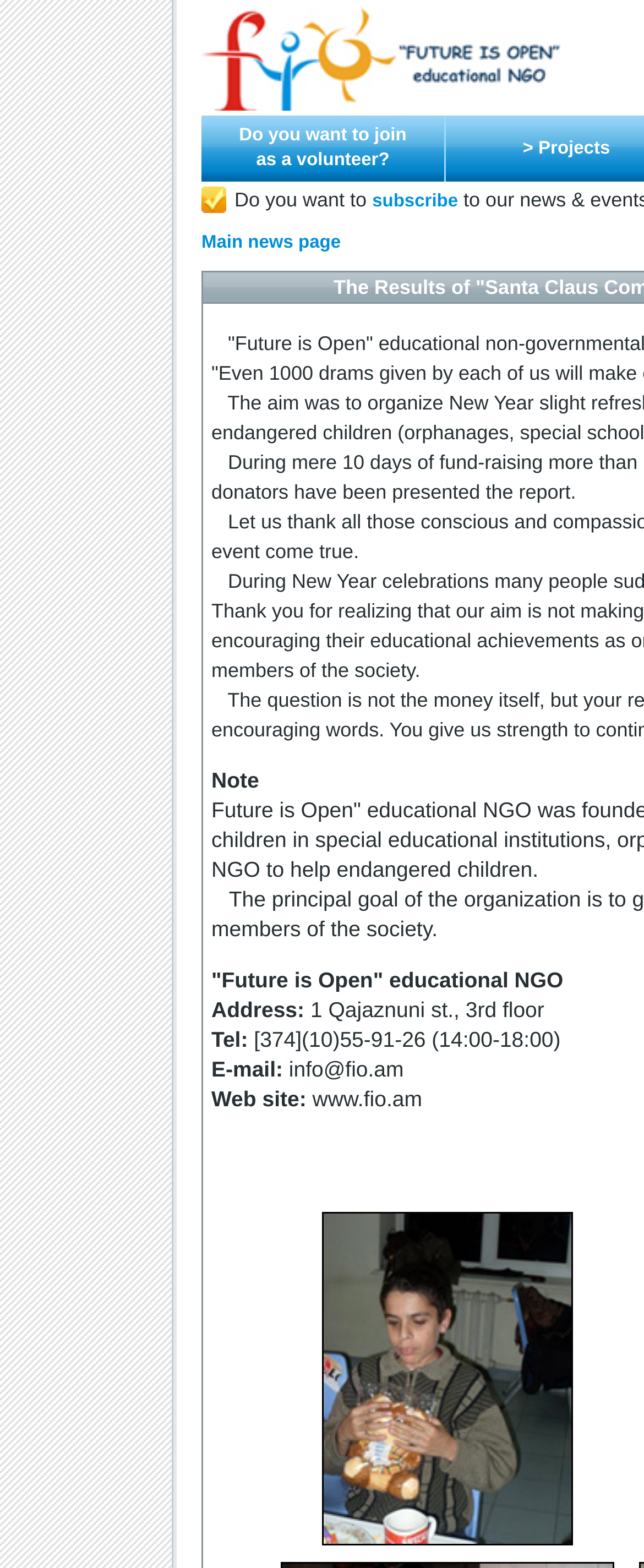What is the email of the NGO?
Give a detailed and exhaustive answer to the question.

I searched for the static text element that contains the label 'E-mail:' and then found the adjacent element that contains the email address, which is 'info@fio.am'.